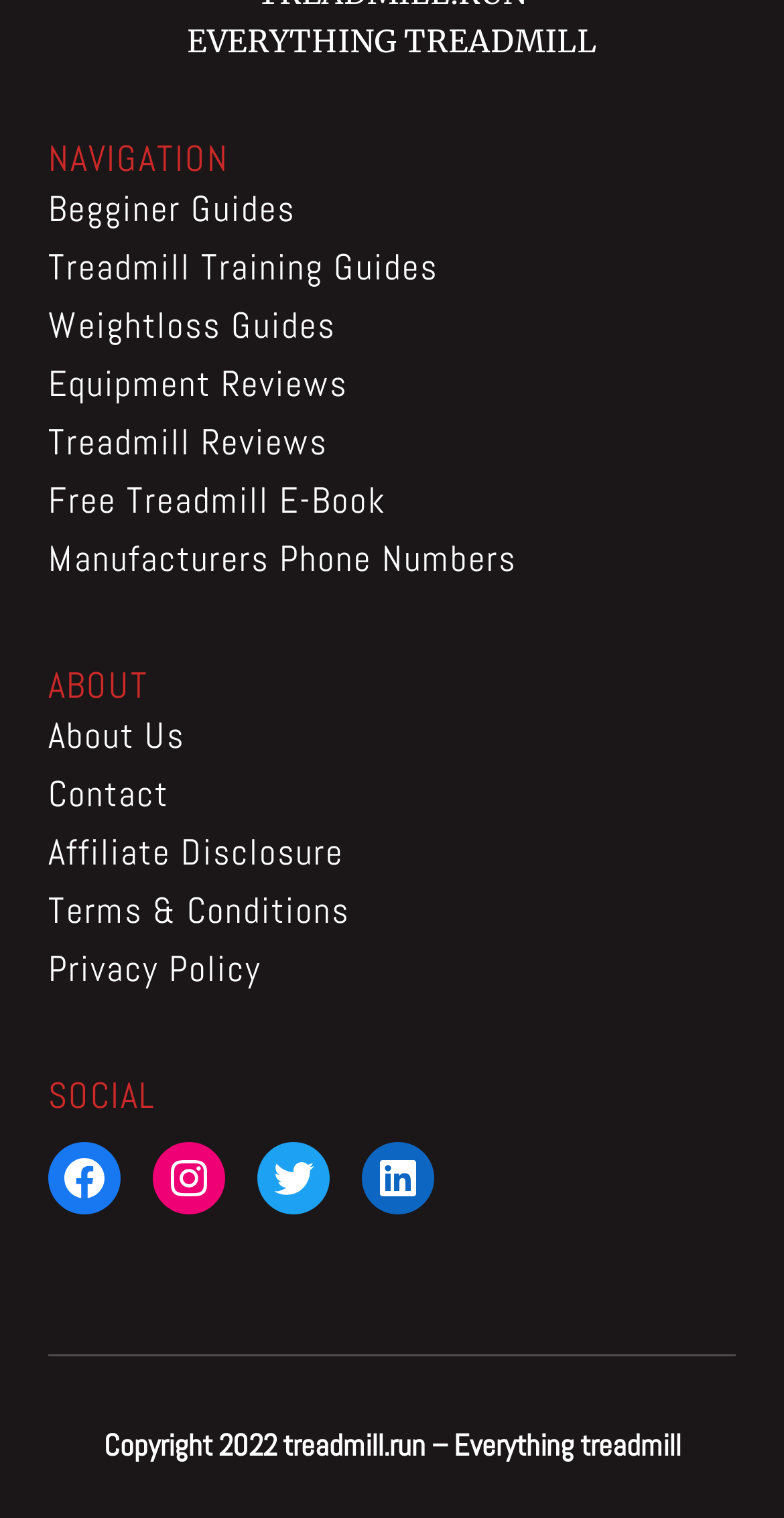Refer to the screenshot and answer the following question in detail:
How many social media links are available?

There are four social media links available, which are Facebook, Instagram, Twitter, and LinkedIn, as indicated by the links at the bottom of the page with the heading 'SOCIAL'.